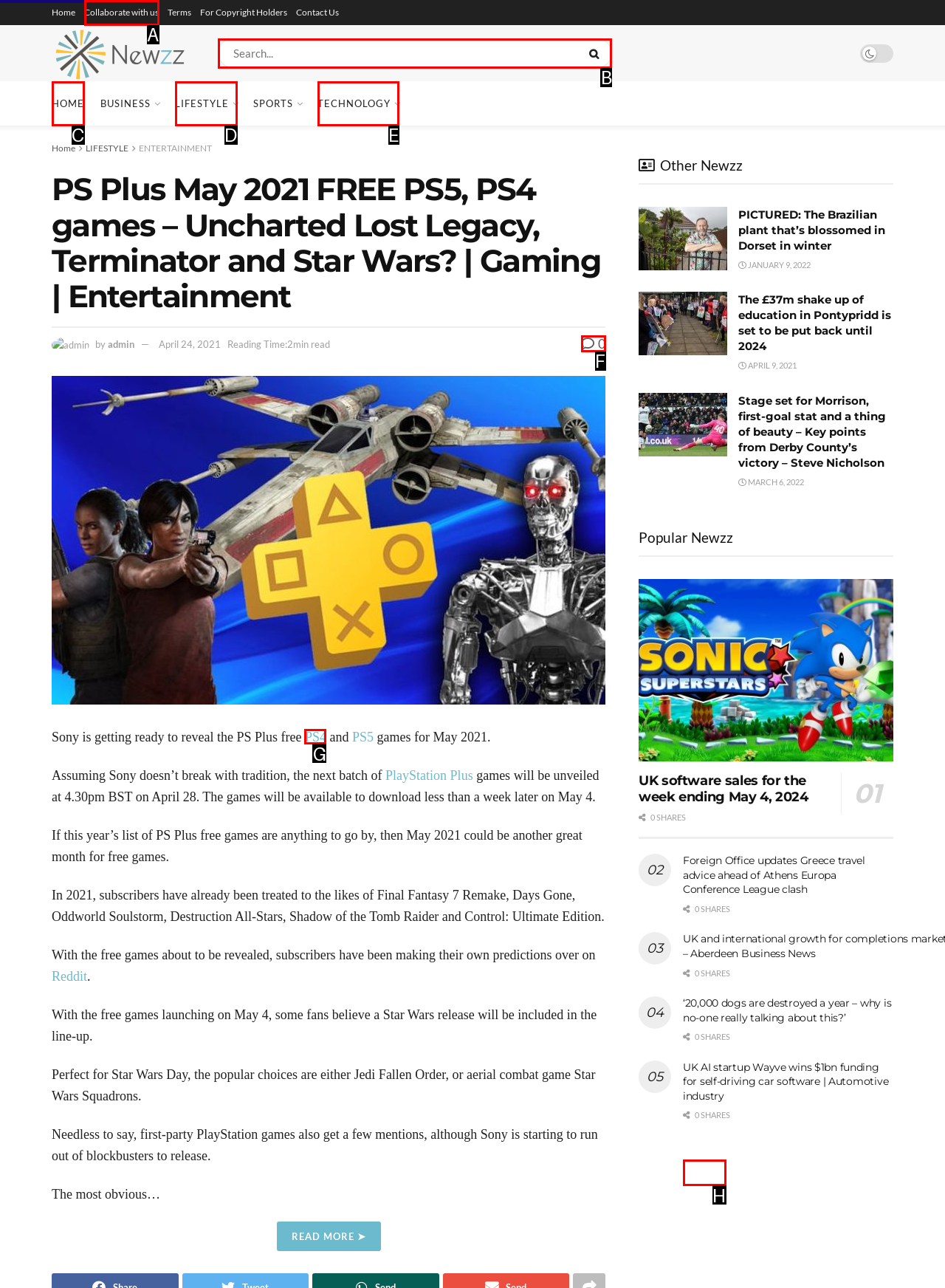Given the description: 0, pick the option that matches best and answer with the corresponding letter directly.

F